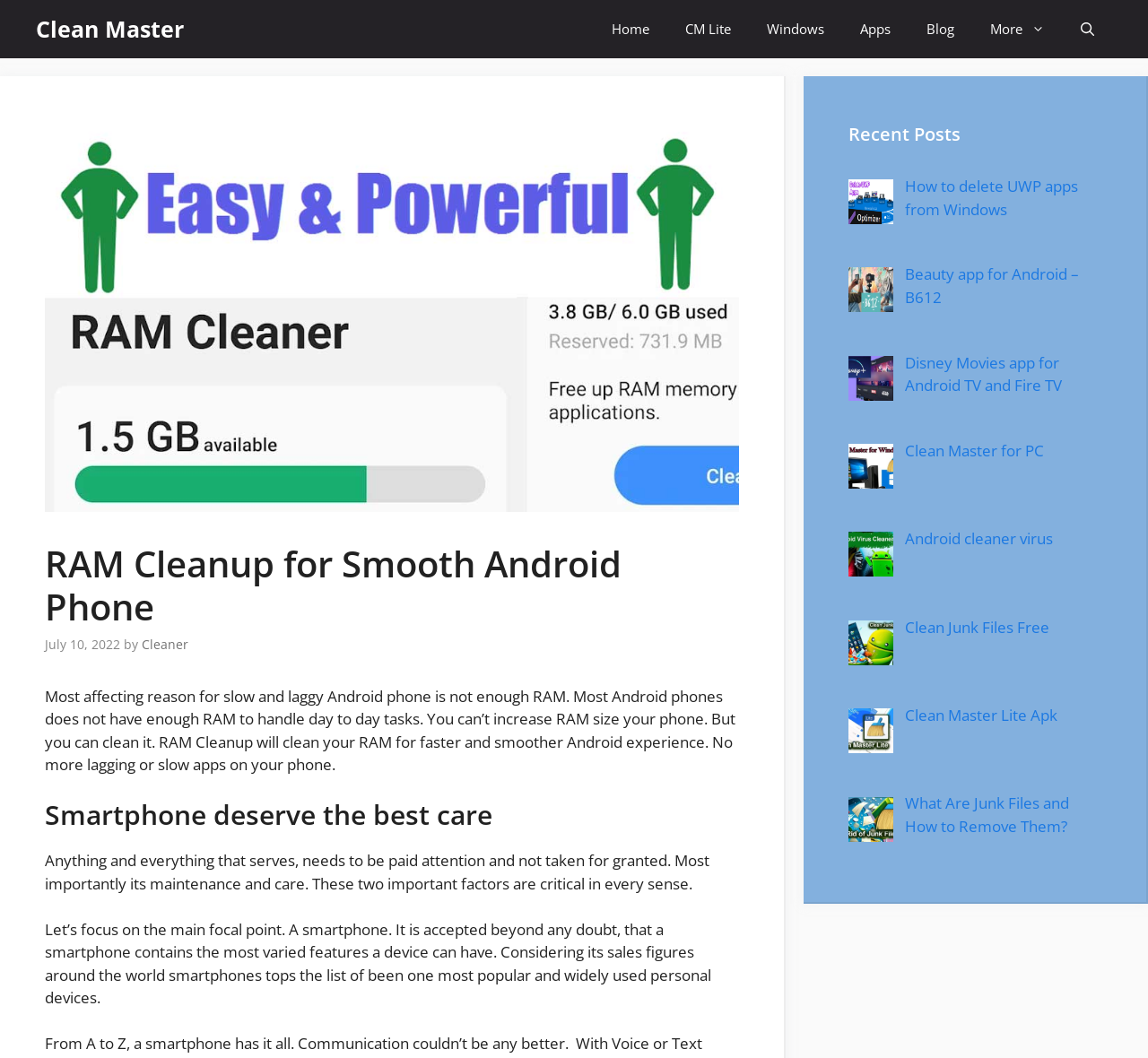Locate the bounding box coordinates of the region to be clicked to comply with the following instruction: "Open the RAM Cleanup apk image". The coordinates must be four float numbers between 0 and 1, in the form [left, top, right, bottom].

[0.039, 0.114, 0.644, 0.484]